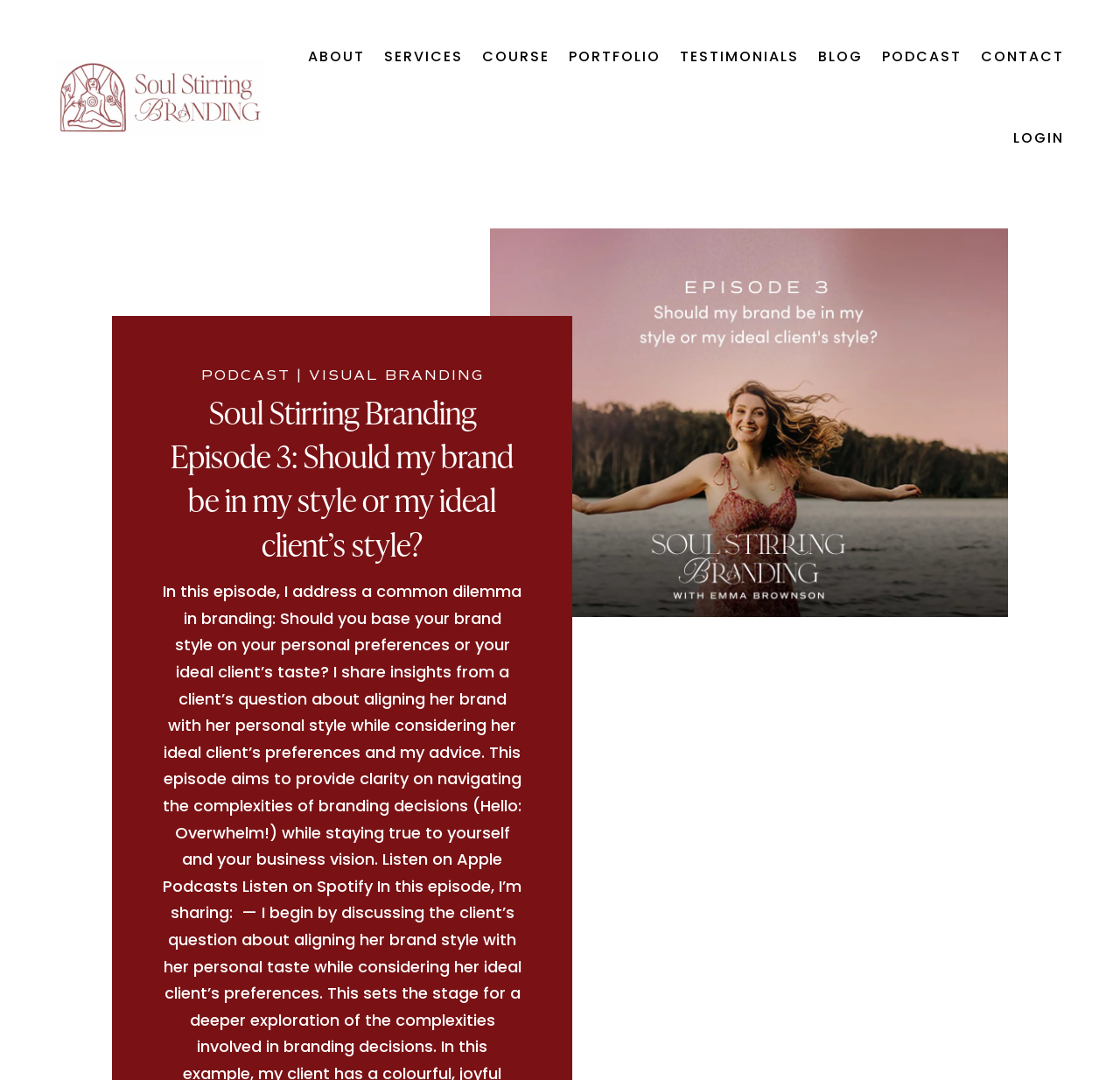Please give the bounding box coordinates of the area that should be clicked to fulfill the following instruction: "click the Soul Stirring Branding Logo". The coordinates should be in the format of four float numbers from 0 to 1, i.e., [left, top, right, bottom].

[0.05, 0.054, 0.237, 0.127]